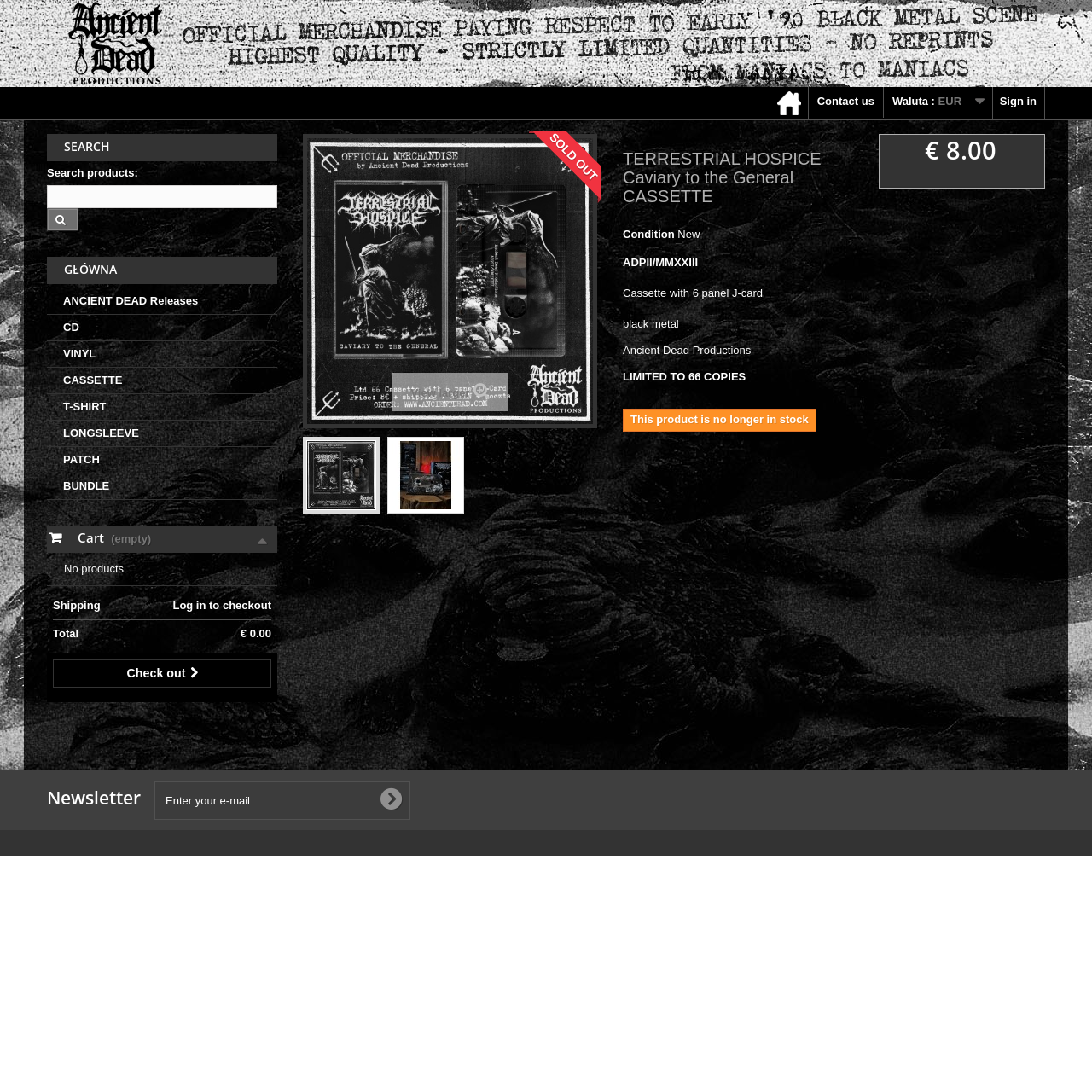Based on the element description: "BUNDLE", identify the UI element and provide its bounding box coordinates. Use four float numbers between 0 and 1, [left, top, right, bottom].

[0.043, 0.434, 0.254, 0.458]